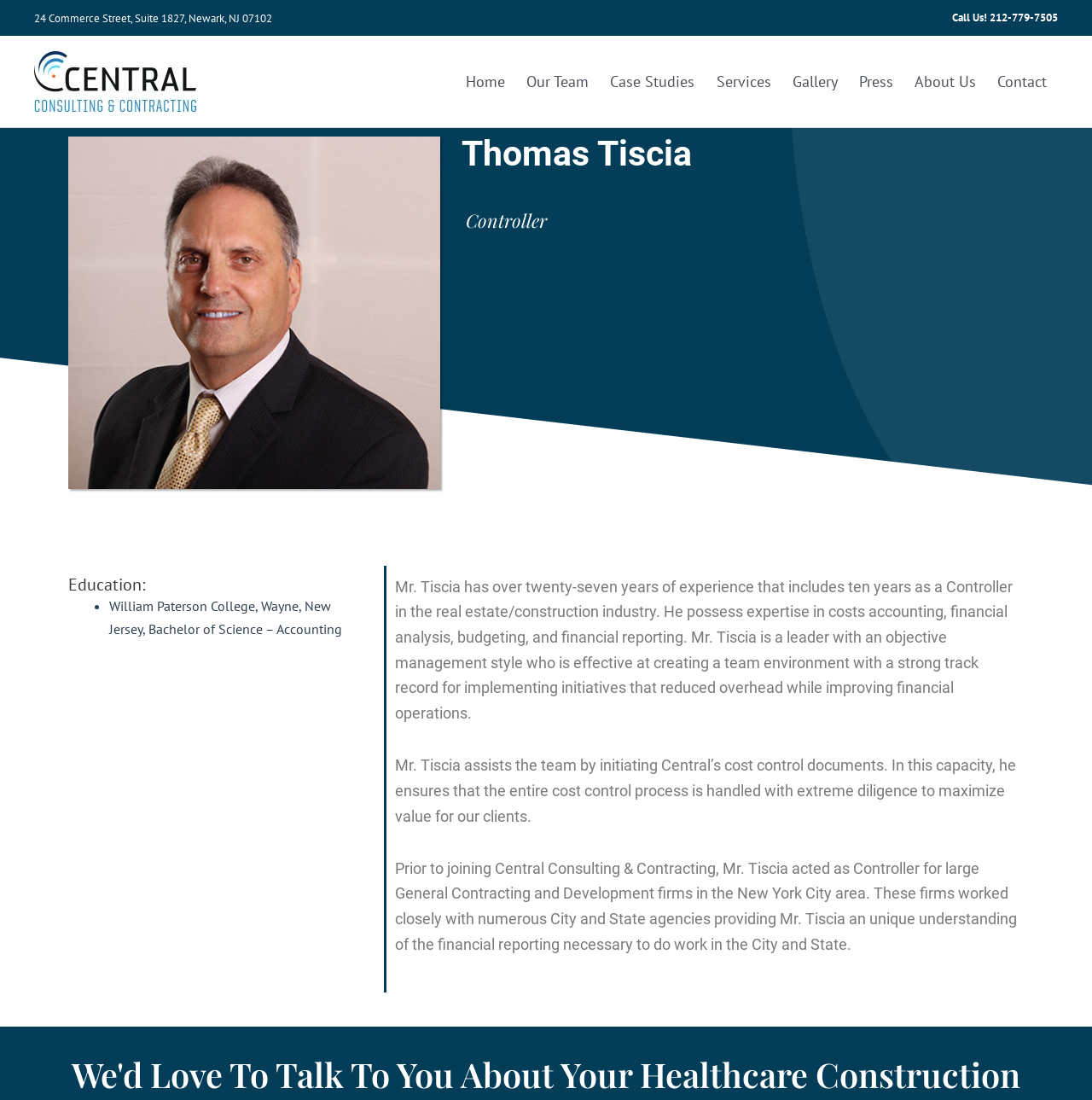Determine the bounding box of the UI element mentioned here: "Case Studies". The coordinates must be in the format [left, top, right, bottom] with values ranging from 0 to 1.

[0.549, 0.046, 0.646, 0.102]